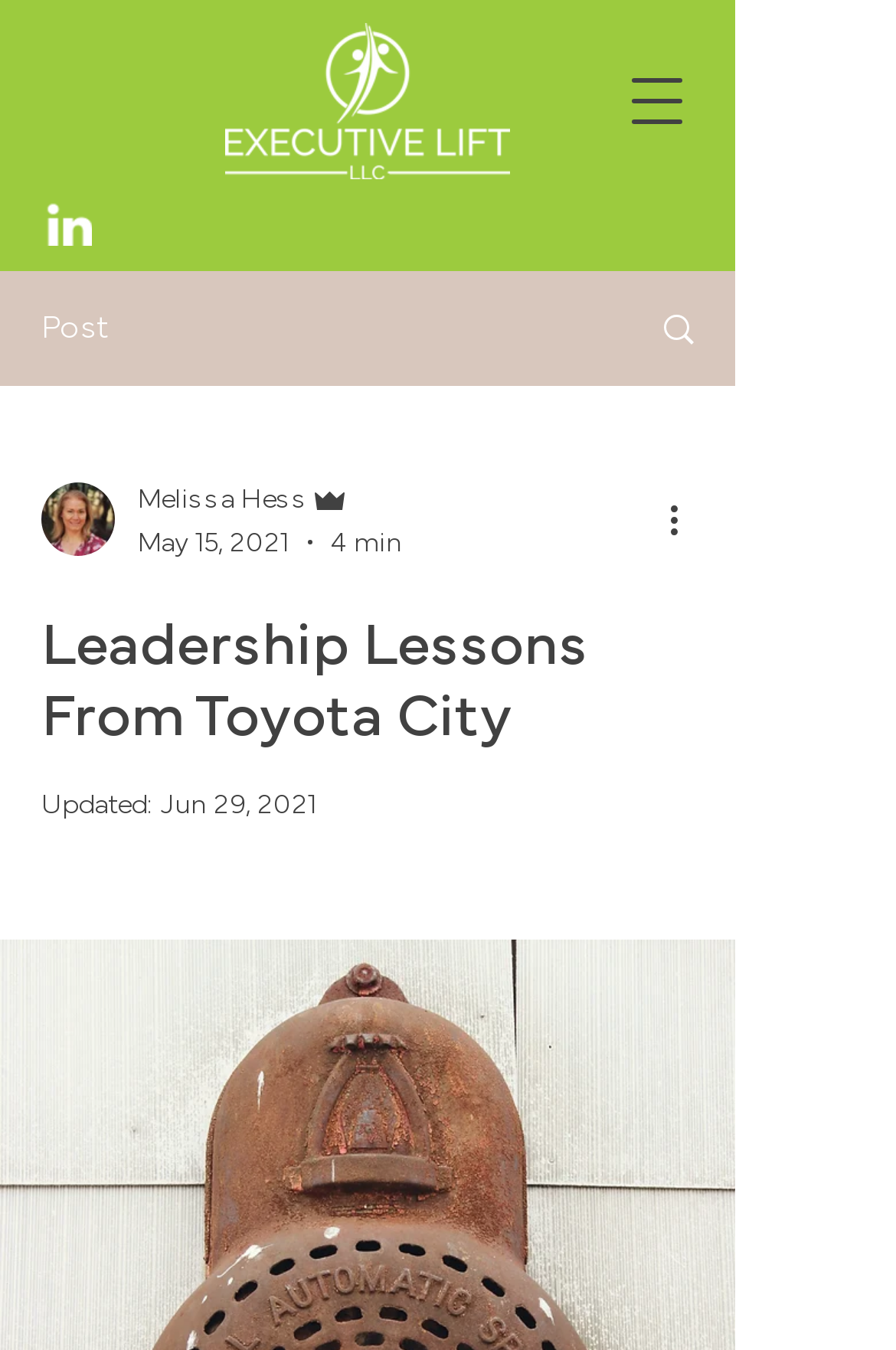What is the last updated date of the article?
Please use the image to provide a one-word or short phrase answer.

Jun 29, 2021